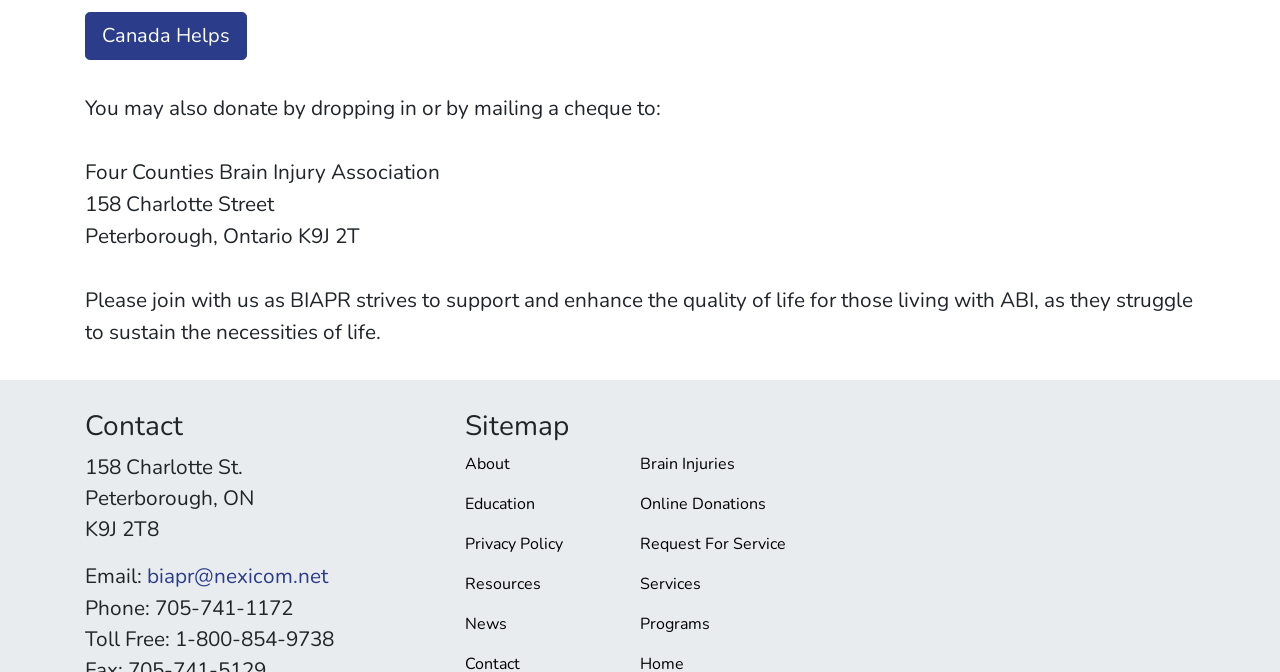Could you find the bounding box coordinates of the clickable area to complete this instruction: "Make an online donation"?

[0.5, 0.733, 0.598, 0.766]